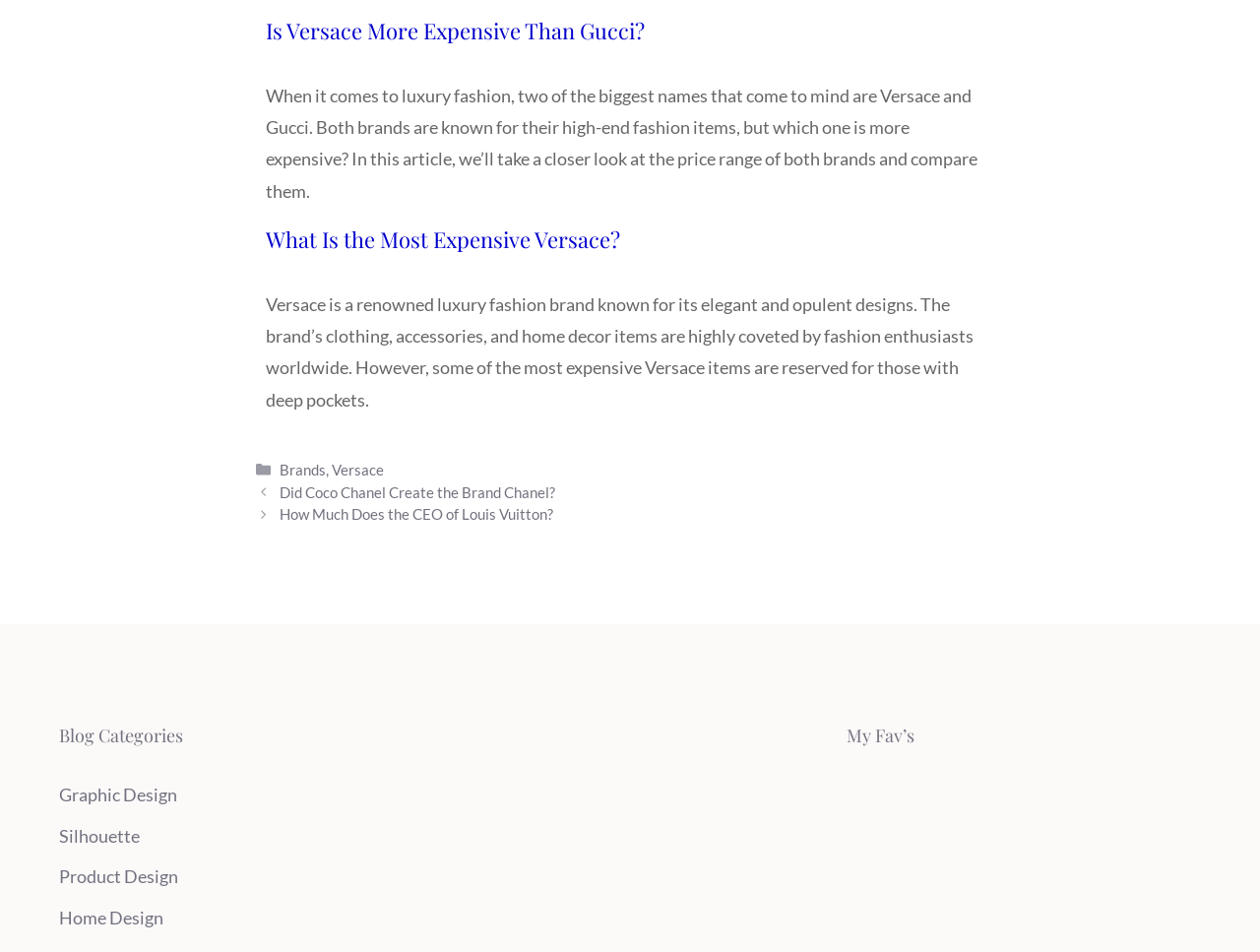What is the category of the post 'Did Coco Chanel Create the Brand Chanel?'?
Could you give a comprehensive explanation in response to this question?

The post 'Did Coco Chanel Create the Brand Chanel?' is listed under the 'Posts' section, and its category is 'Brands', which is indicated by the link 'Brands' in the footer section.